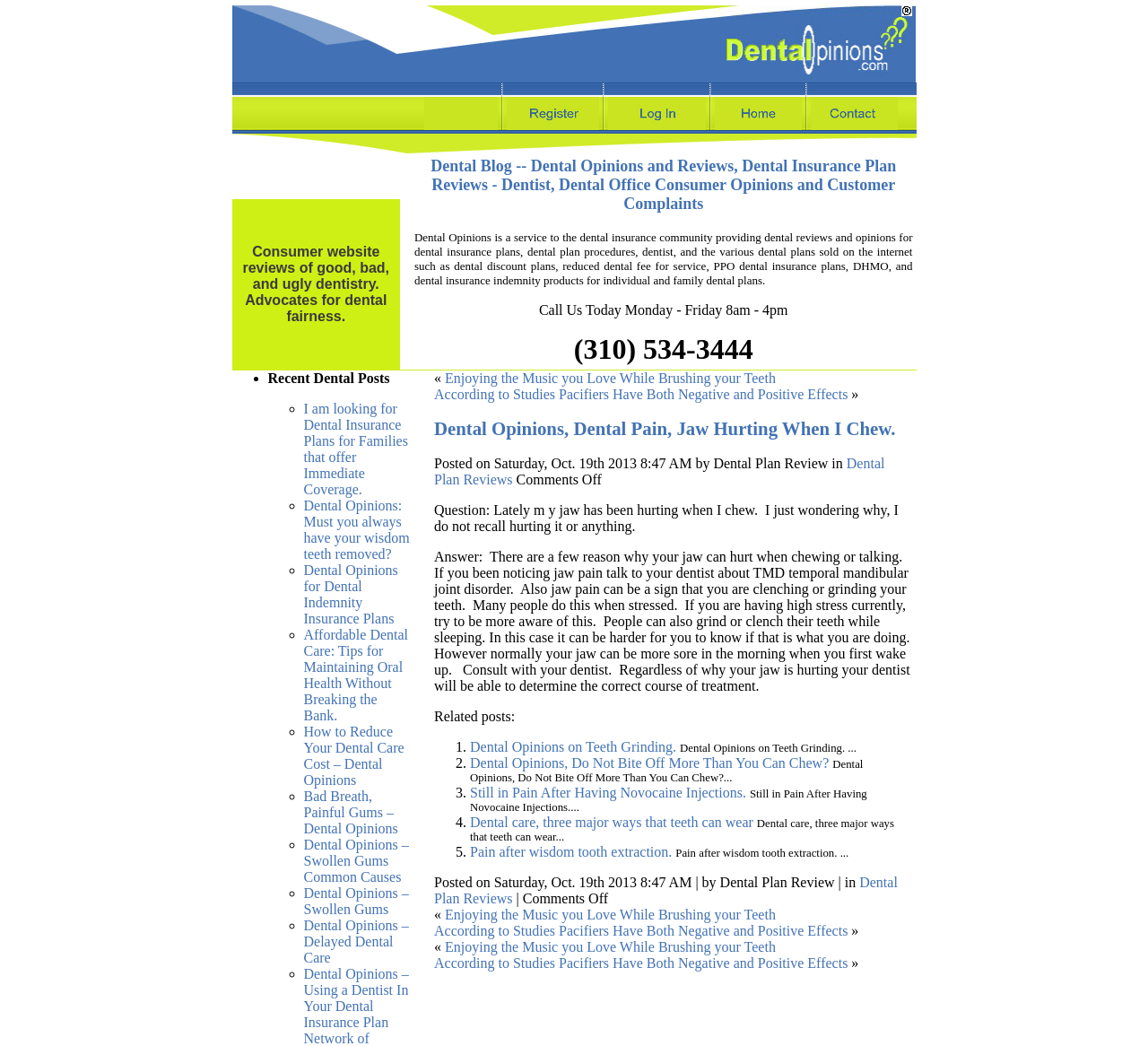What type of content is listed under 'Recent Dental Posts'?
Using the image as a reference, deliver a detailed and thorough answer to the question.

Under the 'Recent Dental Posts' section, there are several links to articles related to dental care, such as 'I am looking for Dental Insurance Plans for Families that offer Immediate Coverage' and 'Dental Opinions: Must you always have your wisdom teeth removed?', which suggests that the content listed is links to dental articles.